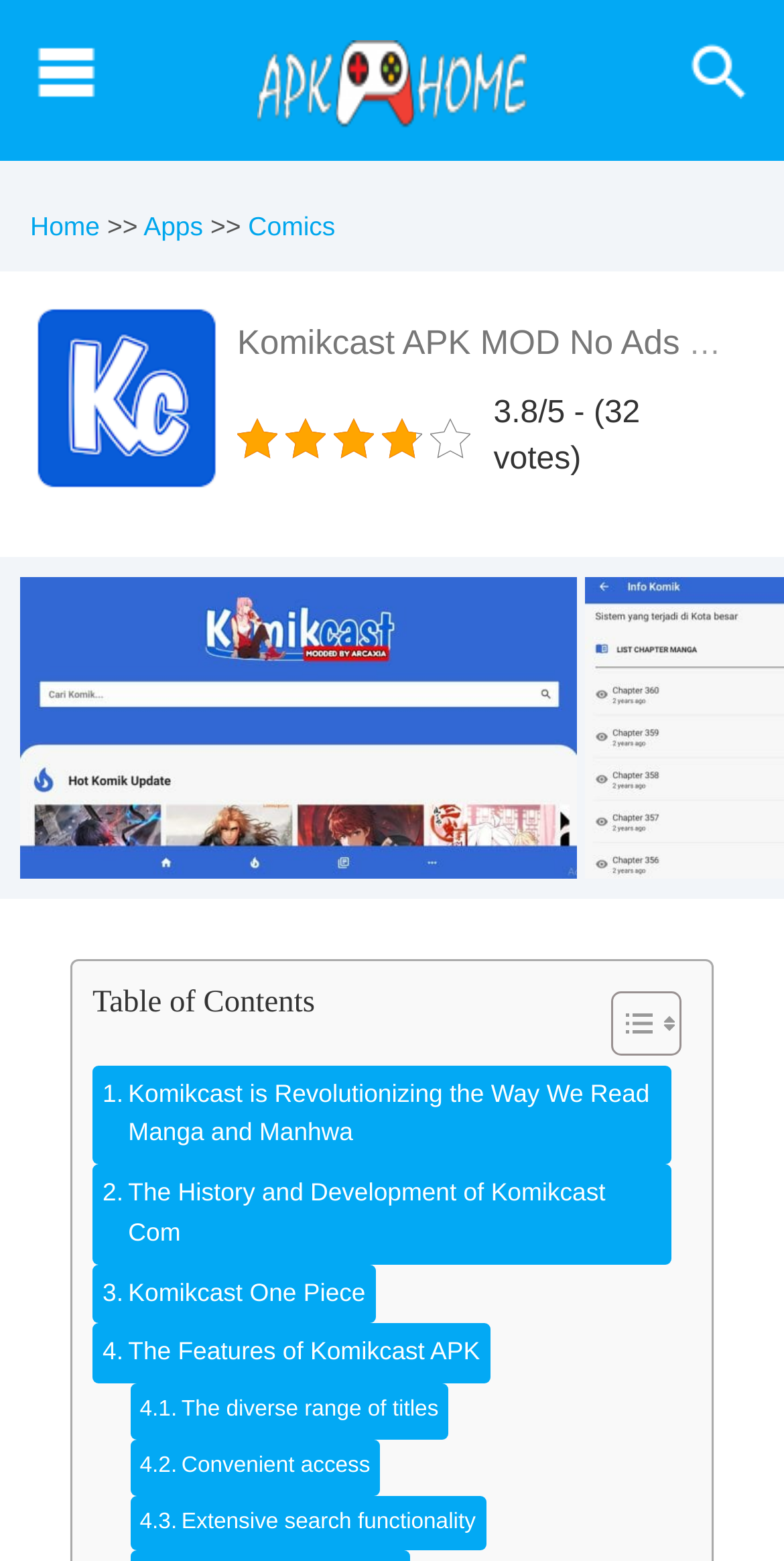Please locate the bounding box coordinates of the element that should be clicked to achieve the given instruction: "Read about Komikcast Apk".

[0.026, 0.454, 0.736, 0.474]